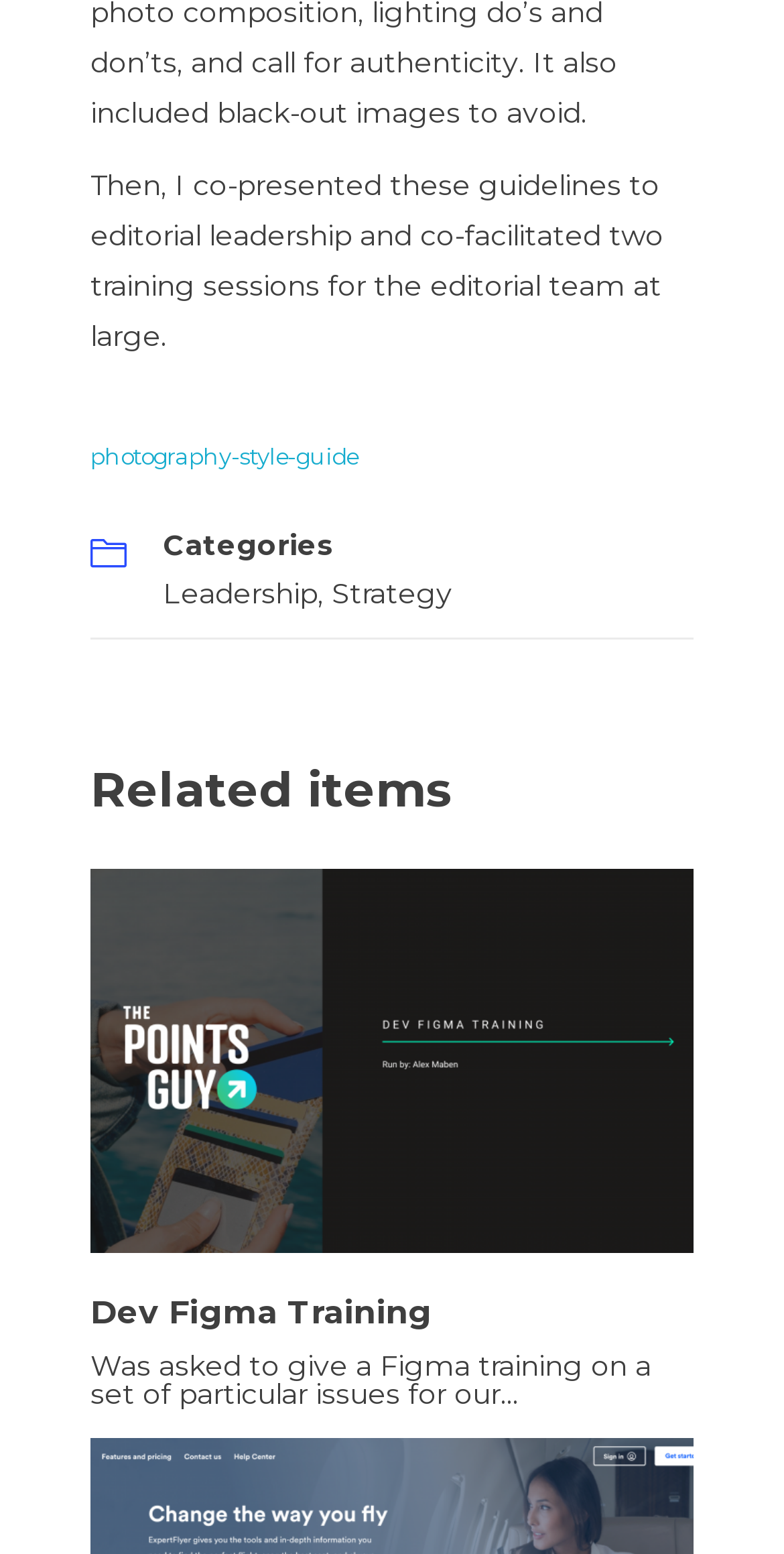What is the author's role in the editorial team?
Provide a detailed answer to the question using information from the image.

I deduced this answer from the StaticText 'Then, I co-presented these guidelines to editorial leadership and co-facilitated two training sessions for the editorial team at large.' which implies that the author is a co-facilitator.